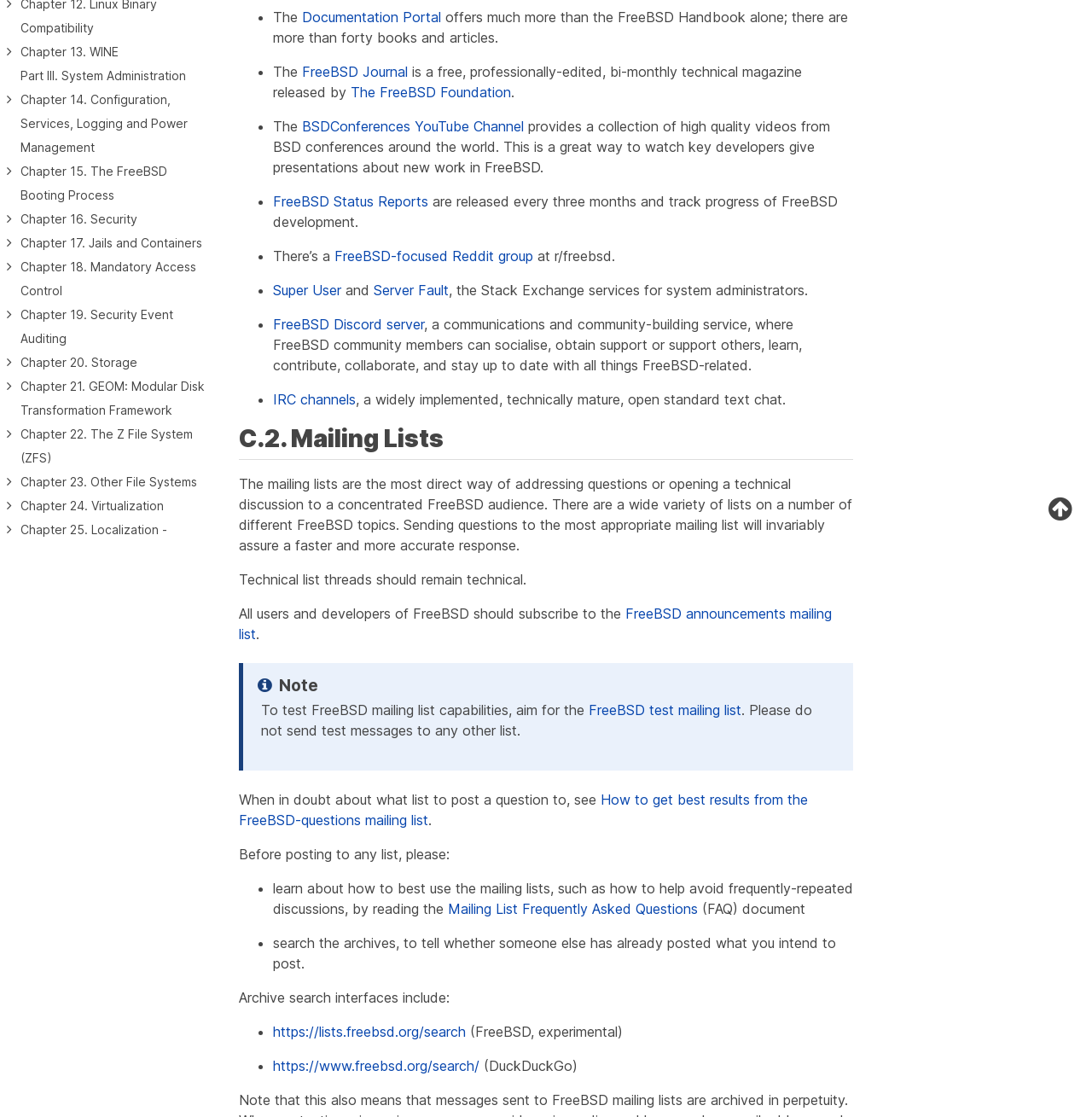Give the bounding box coordinates for this UI element: "FreeBSD Journal". The coordinates should be four float numbers between 0 and 1, arranged as [left, top, right, bottom].

[0.277, 0.057, 0.373, 0.072]